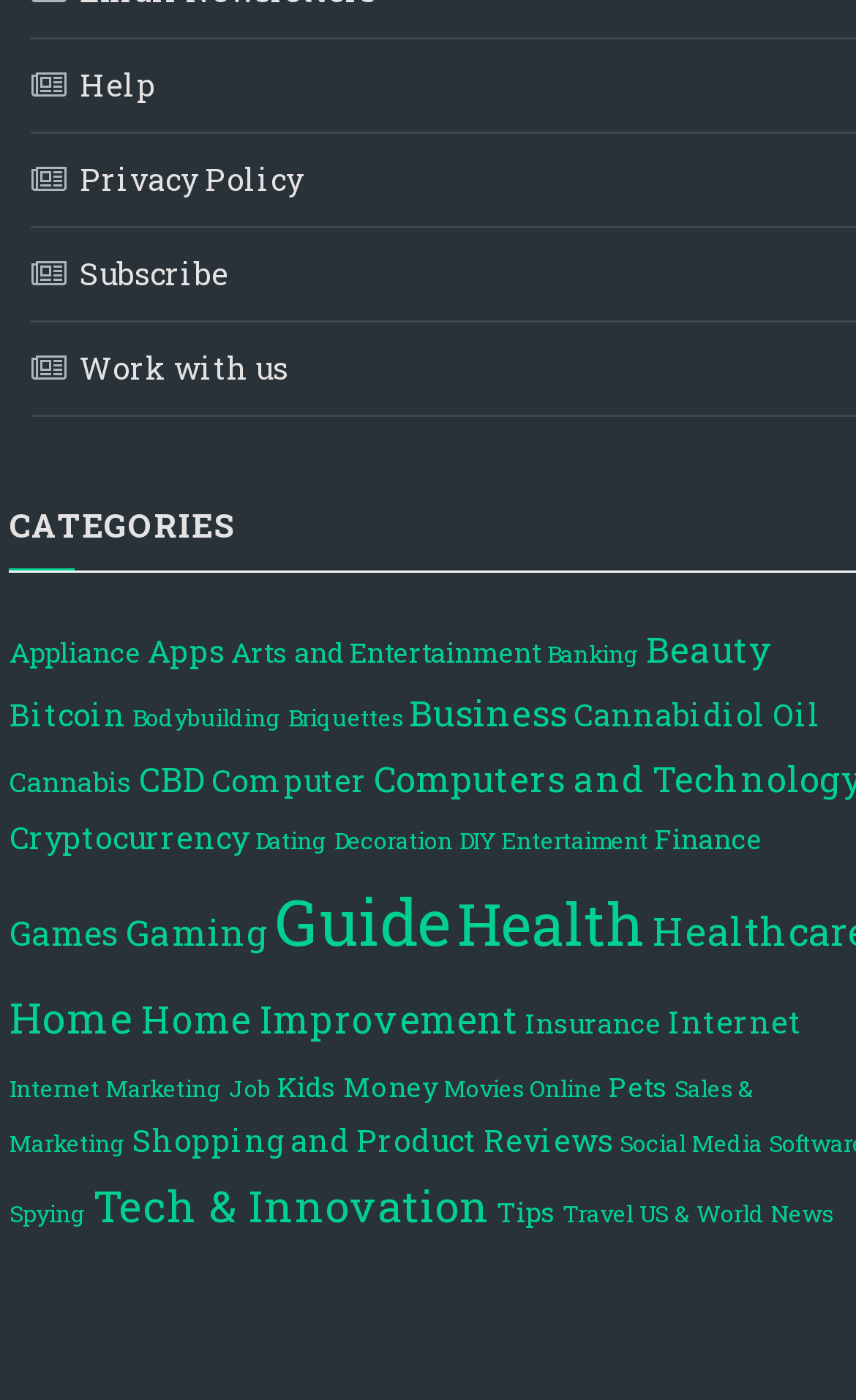Give the bounding box coordinates for the element described by: "Social Media".

[0.724, 0.806, 0.89, 0.828]